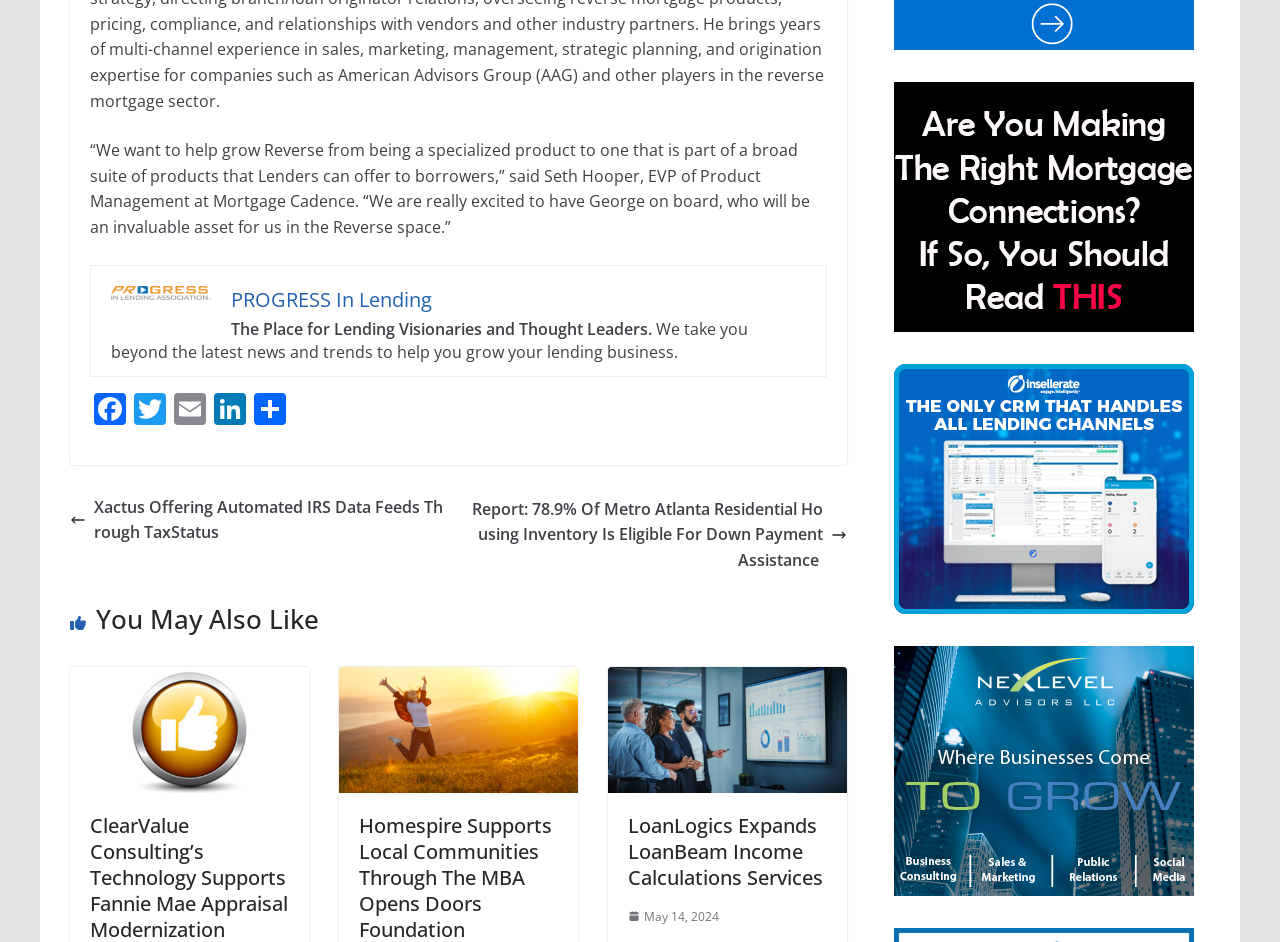Locate the bounding box coordinates of the clickable part needed for the task: "Share on Facebook".

None